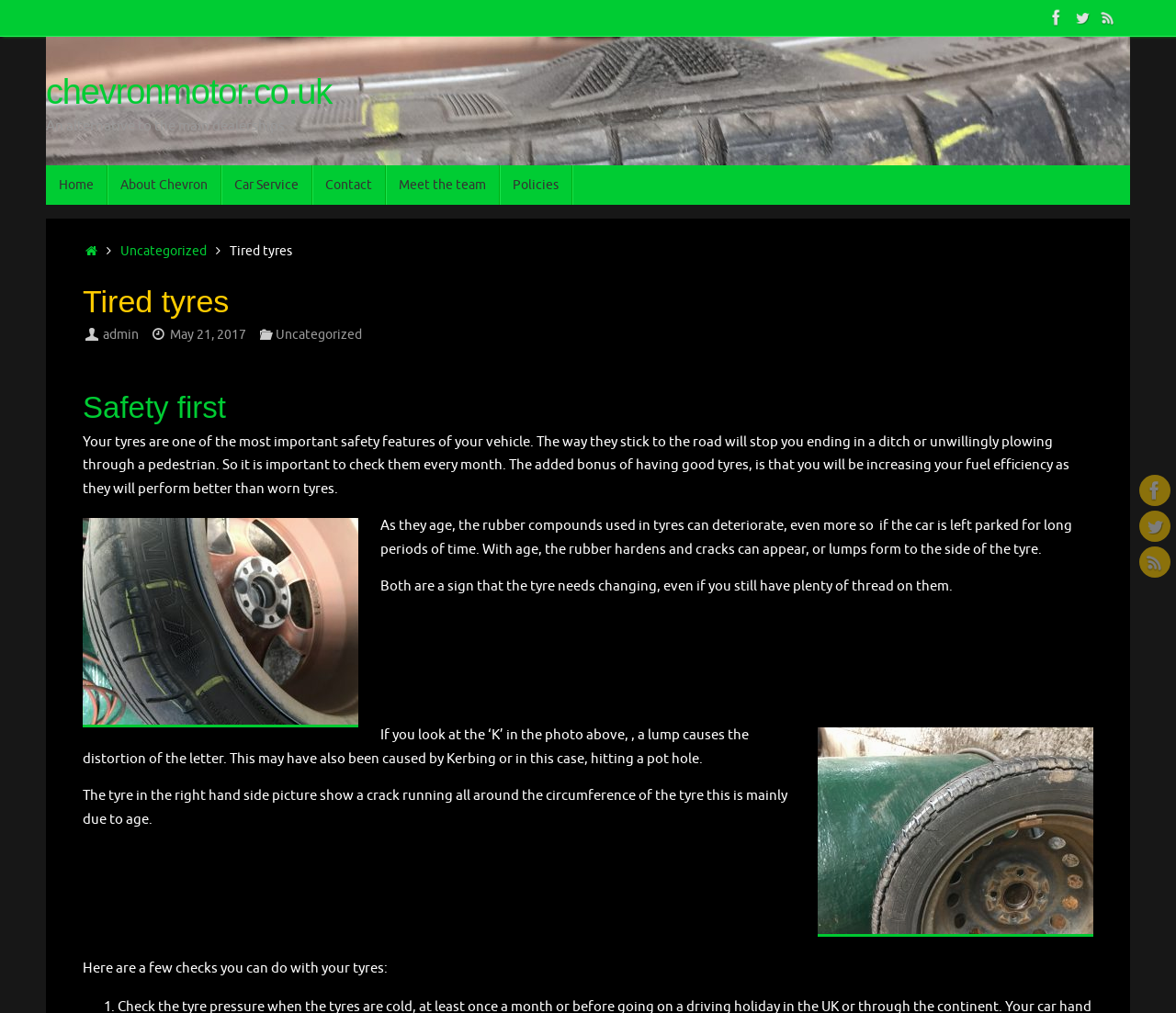Locate the bounding box coordinates of the area that needs to be clicked to fulfill the following instruction: "Check the blog post about Tired tyres". The coordinates should be in the format of four float numbers between 0 and 1, namely [left, top, right, bottom].

[0.07, 0.278, 0.93, 0.318]